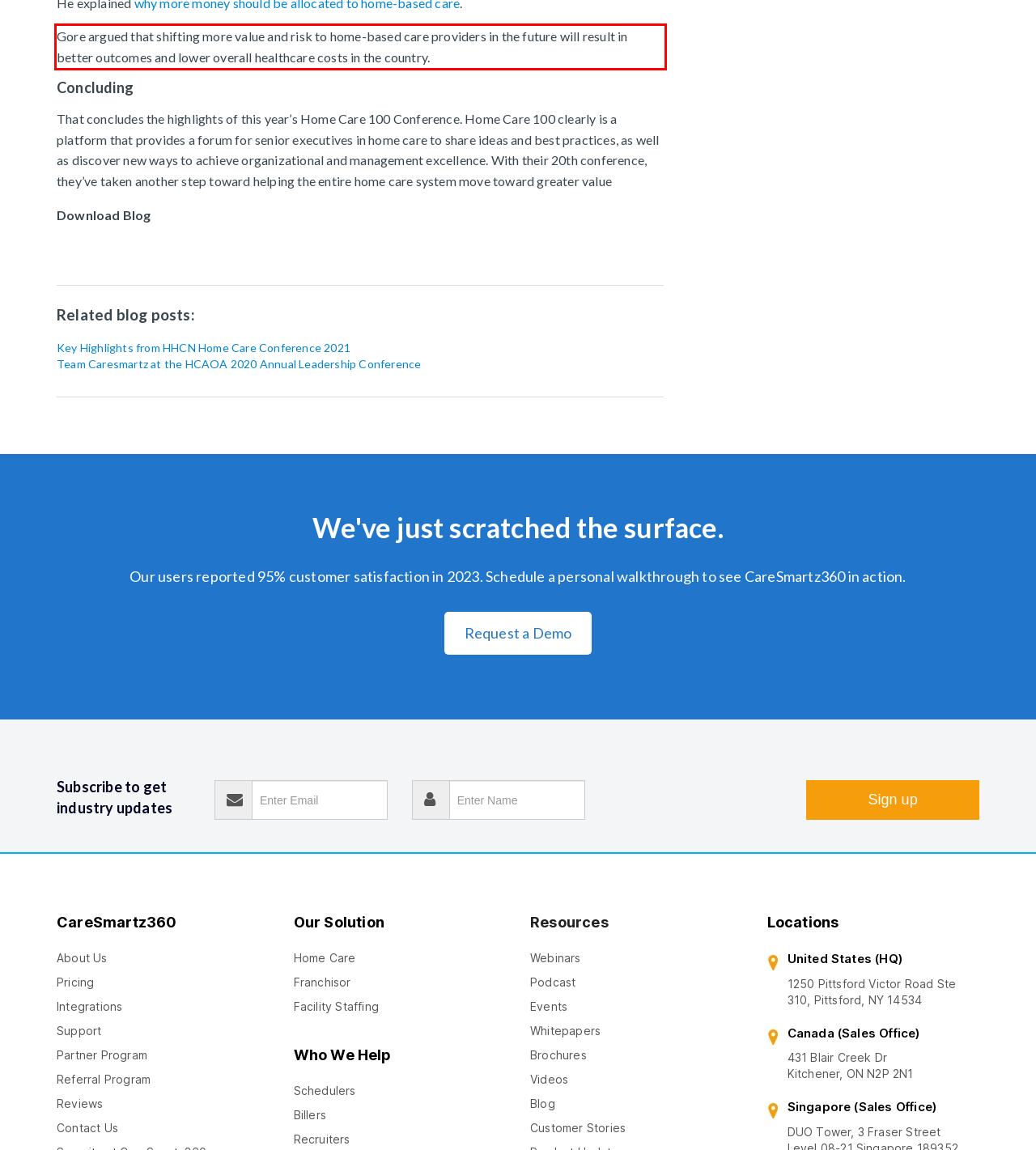Given the screenshot of a webpage, identify the red rectangle bounding box and recognize the text content inside it, generating the extracted text.

Gore argued that shifting more value and risk to home-based care providers in the future will result in better outcomes and lower overall healthcare costs in the country.